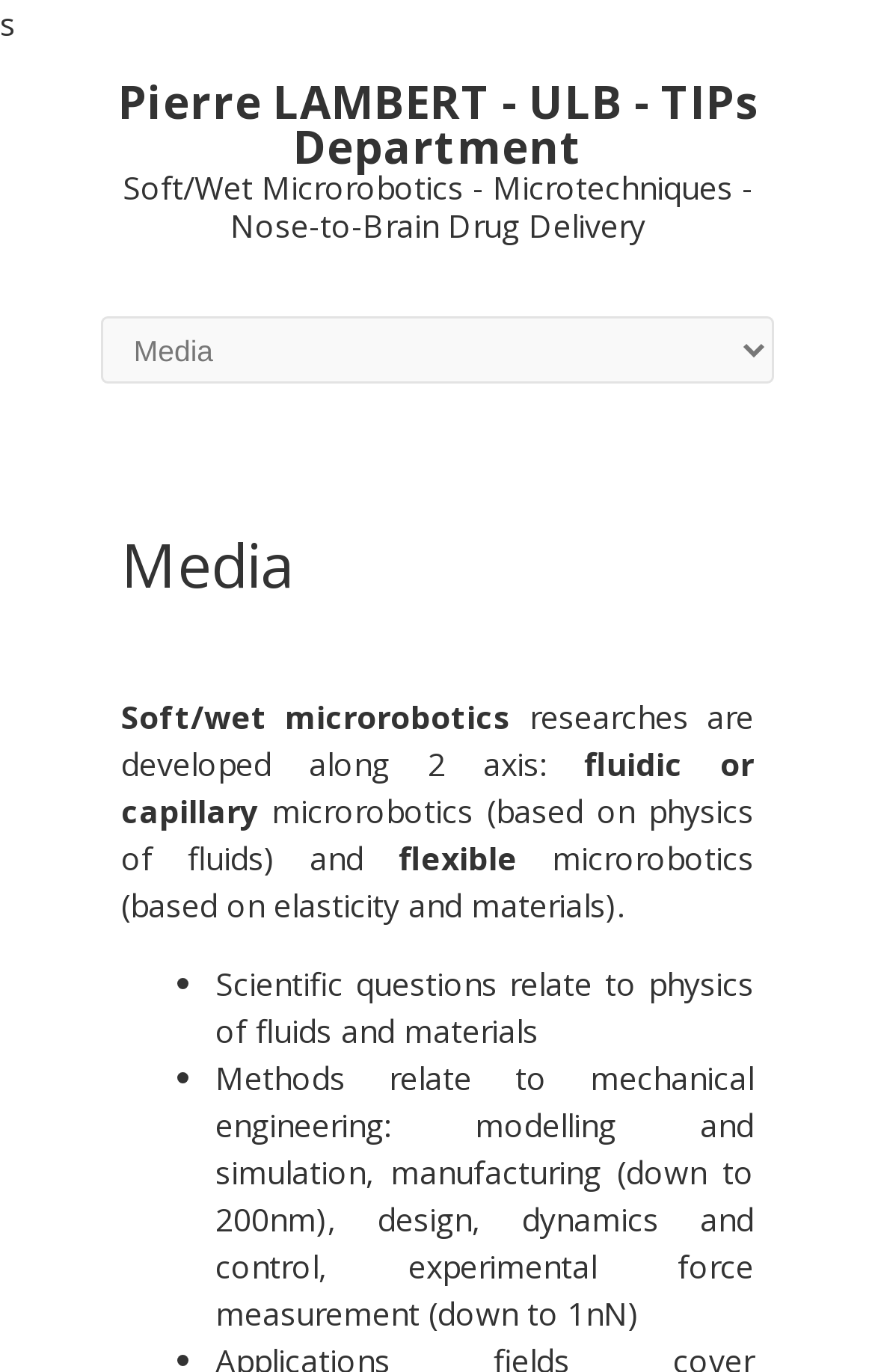What are the two axes of research in Soft/Wet Microrobotics?
Based on the image, answer the question with a single word or brief phrase.

Fluidic and Flexible